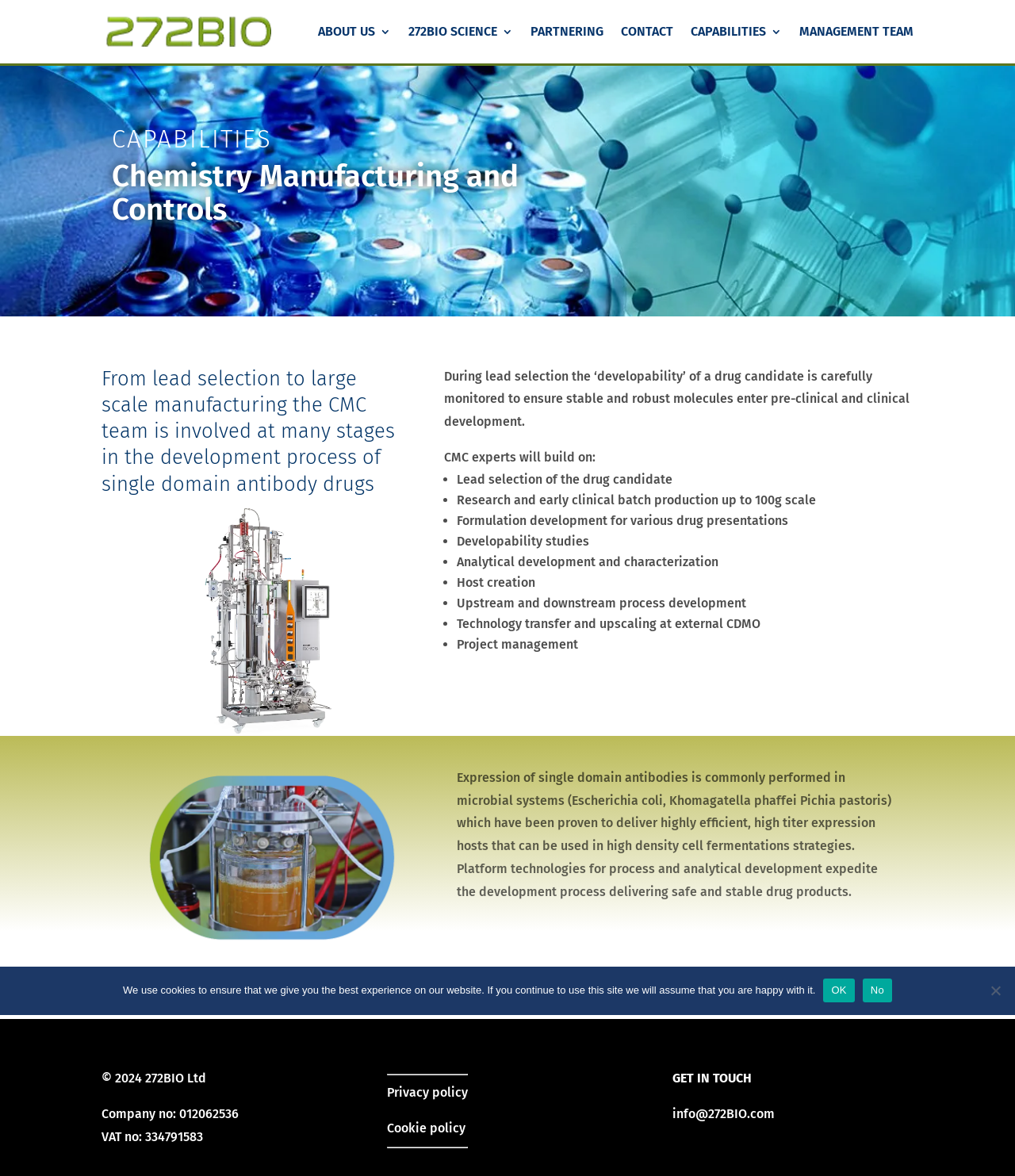Please answer the following question using a single word or phrase: 
What is the company name?

272BIO